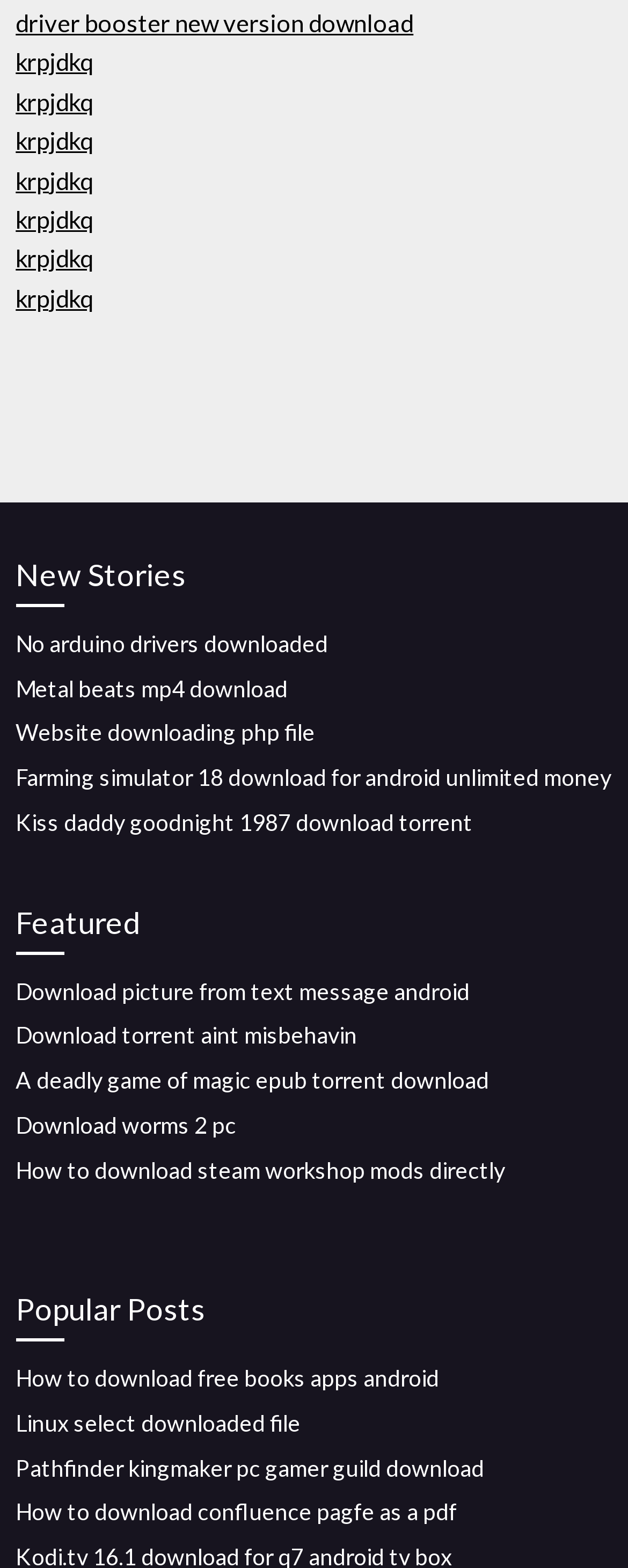What is the topic of the link 'Farming simulator 18 download for android unlimited money'?
Please provide a single word or phrase answer based on the image.

Gaming